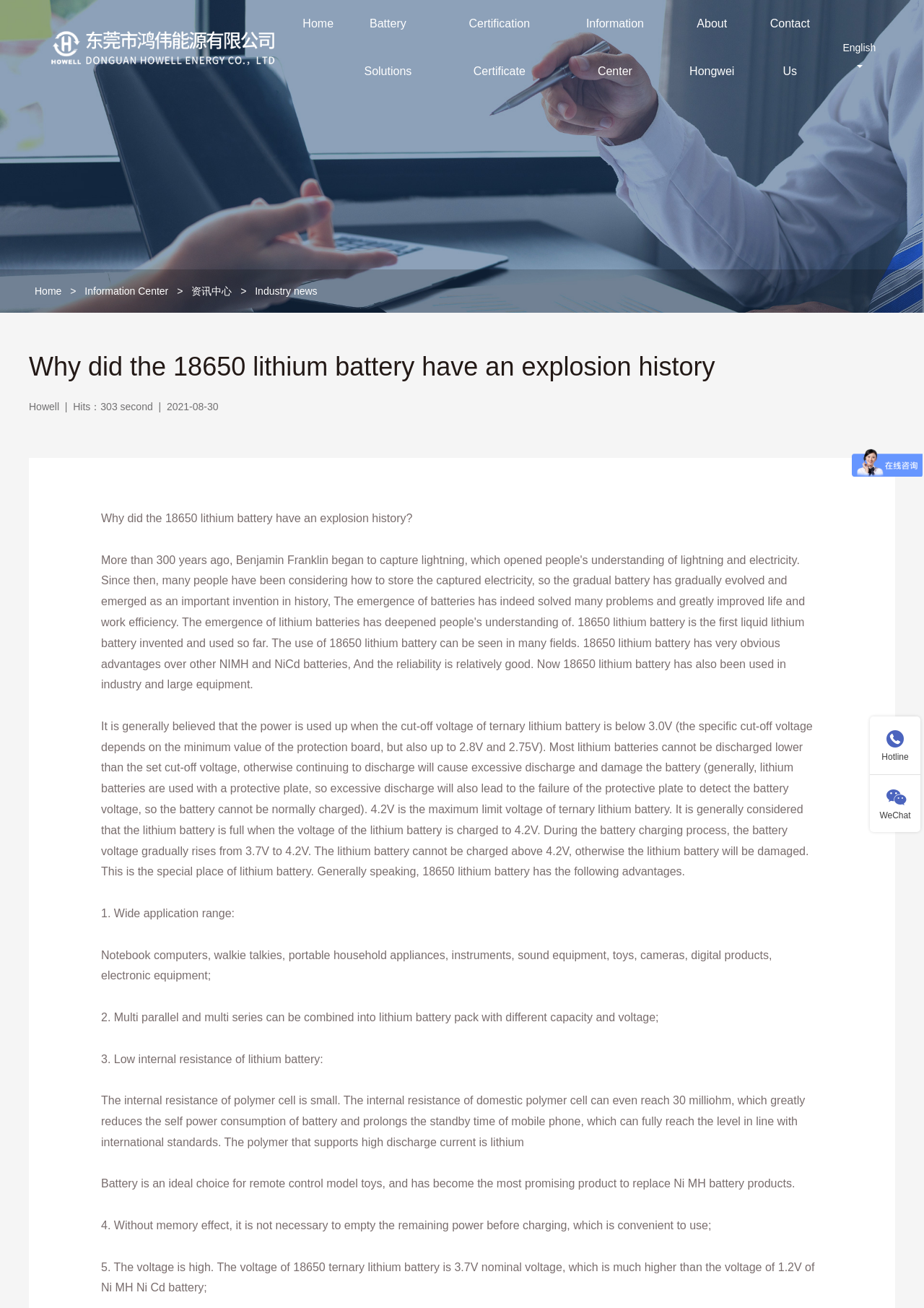How many advantages of 18650 lithium battery are listed on the webpage? Please answer the question using a single word or phrase based on the image.

5